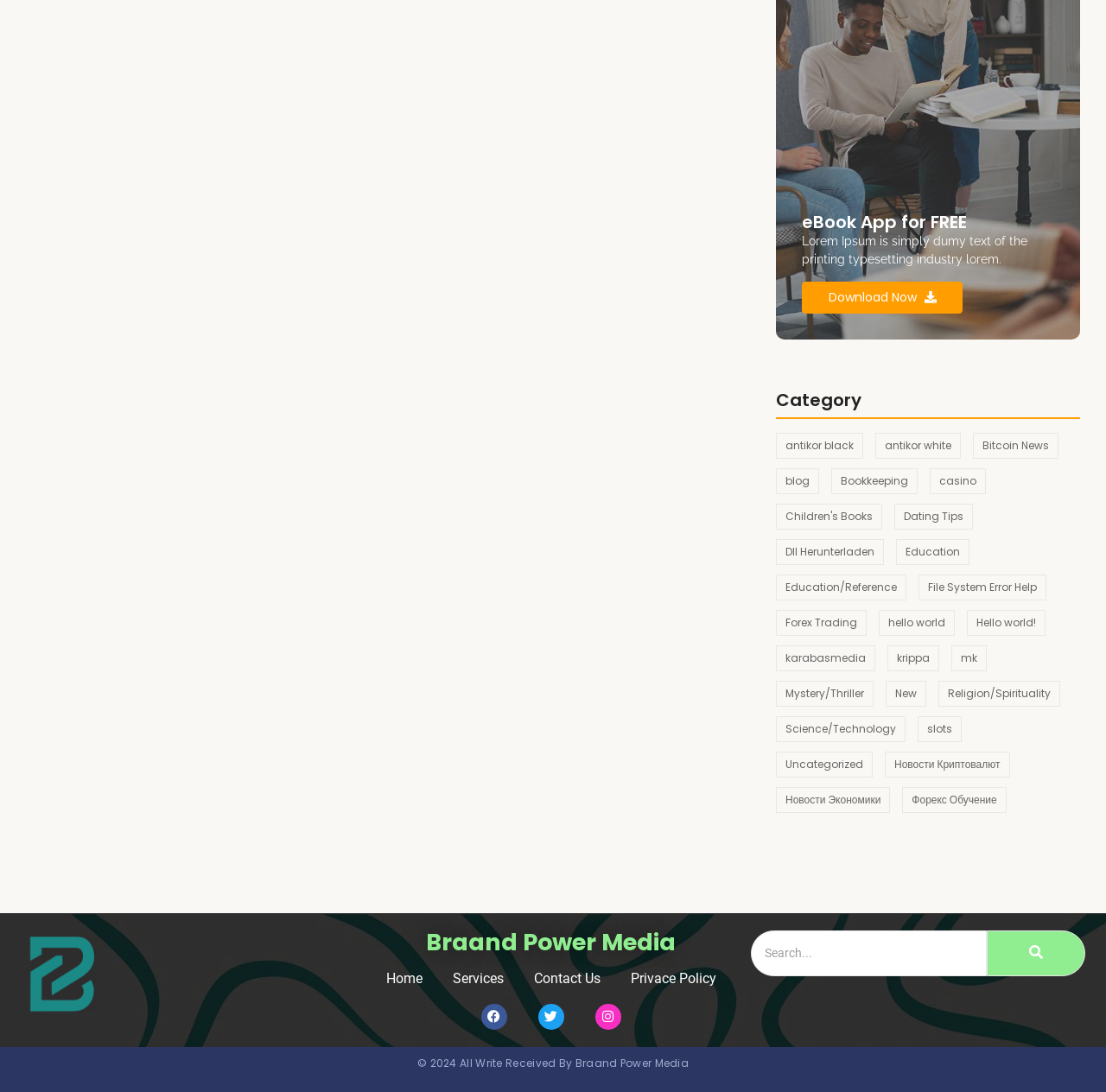Pinpoint the bounding box coordinates of the element you need to click to execute the following instruction: "Search for something". The bounding box should be represented by four float numbers between 0 and 1, in the format [left, top, right, bottom].

[0.679, 0.852, 0.981, 0.894]